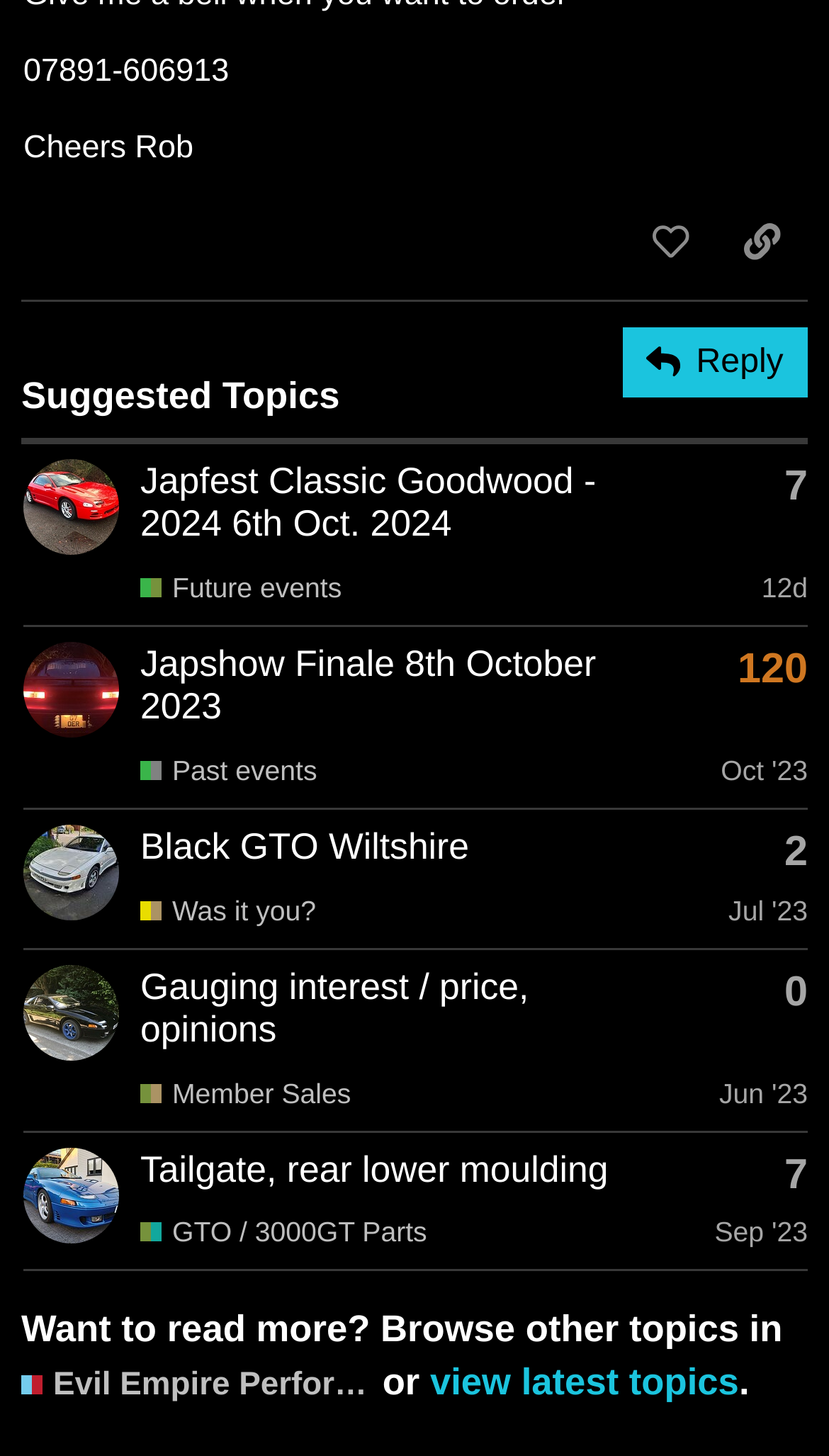What is the username of the person who wrote 'Japfest Classic Goodwood - 2024 6th Oct. 2024'? 
Look at the screenshot and provide an in-depth answer.

I found the username by looking at the first topic in the suggested topics section, which has a heading 'Japfest Classic Goodwood - 2024 6th Oct. 2024' and a link 'James3000GT' next to it.